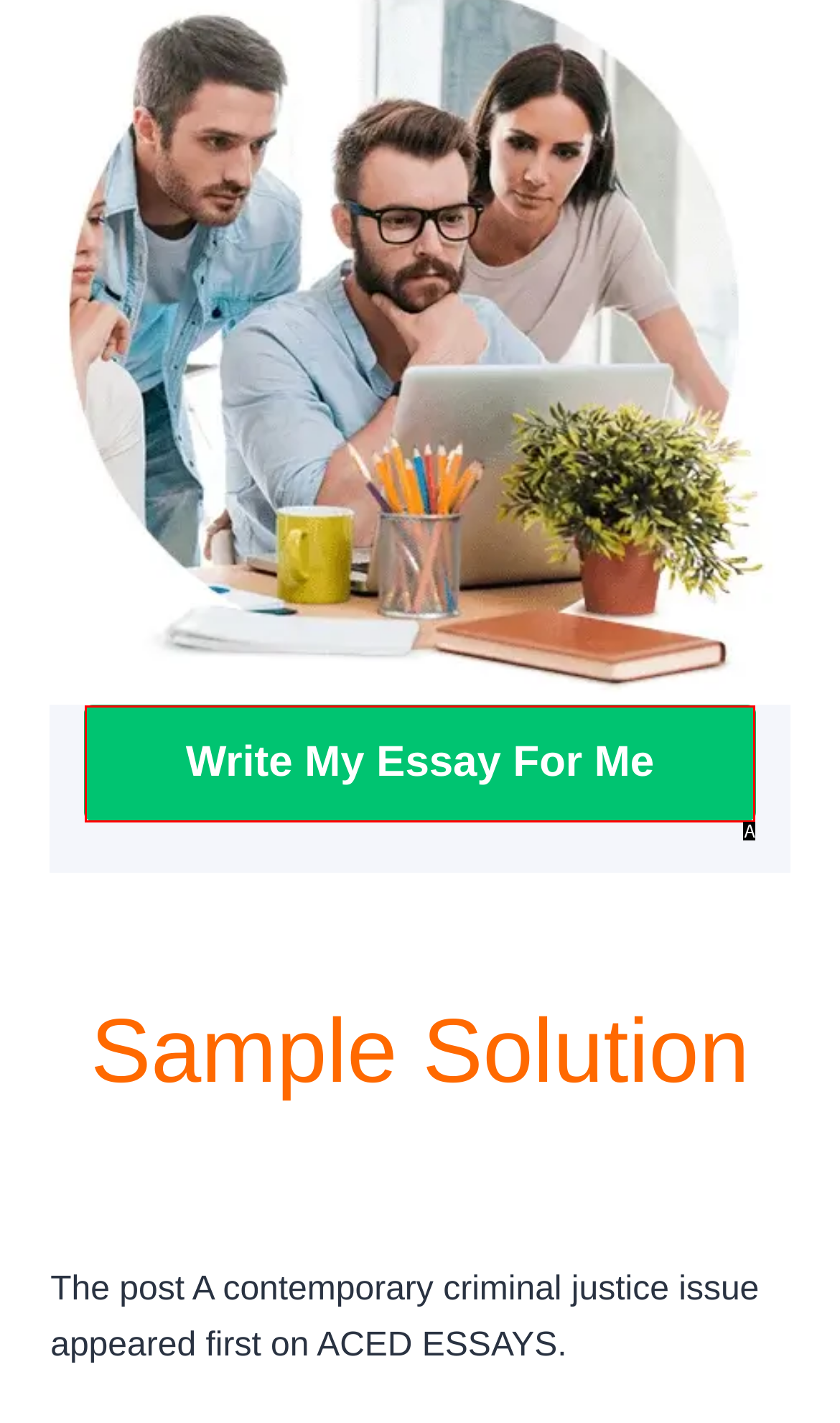Choose the option that matches the following description: Write My Essay For Me
Answer with the letter of the correct option.

A